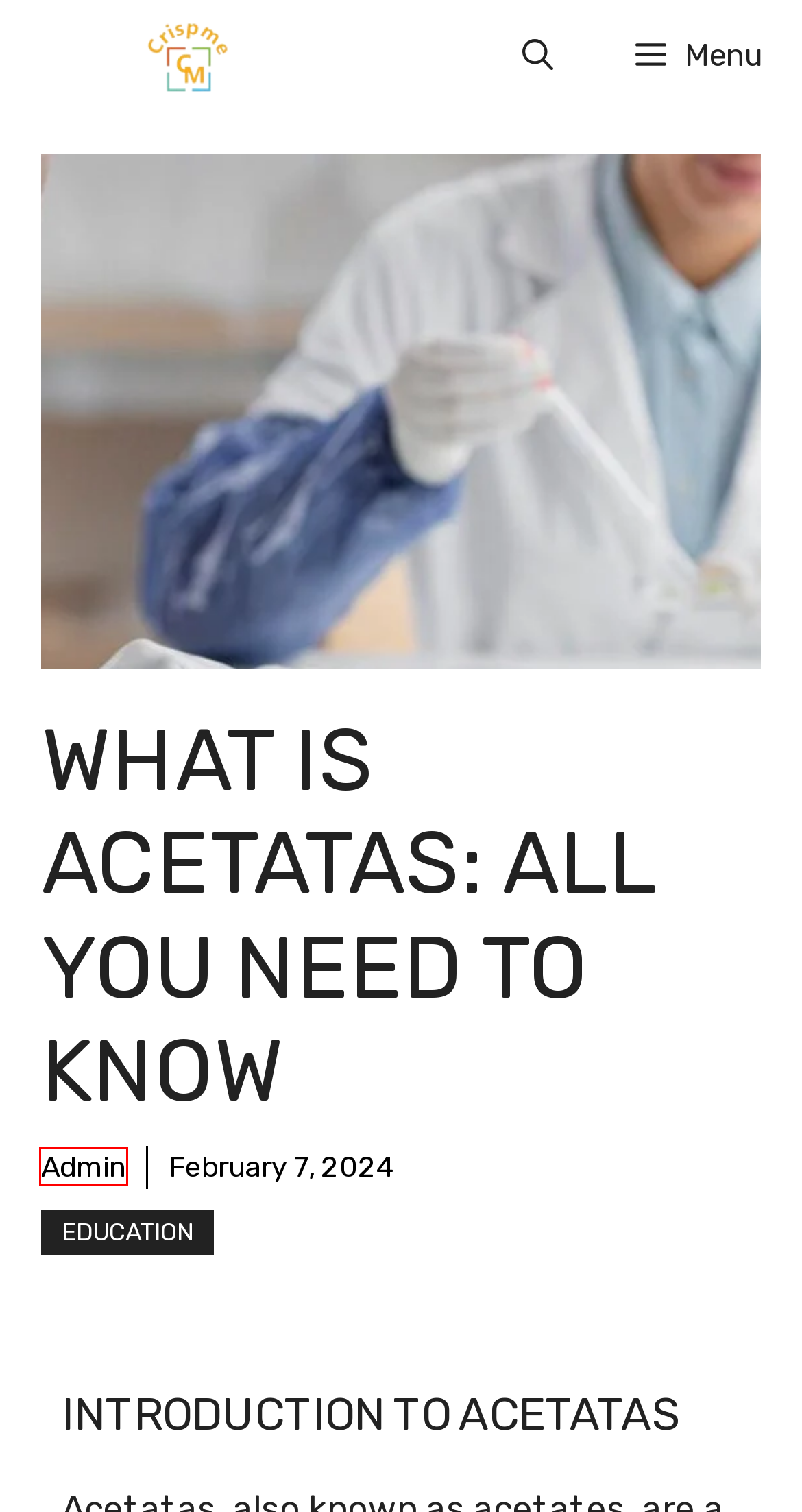Review the webpage screenshot and focus on the UI element within the red bounding box. Select the best-matching webpage description for the new webpage that follows after clicking the highlighted element. Here are the candidates:
A. Admin, Author at Crispme
B. Decoding преводсч: A Comprehensive Guide - Crispme
C. Unveiling Trasñator: Your Ultimate Guide - Crispme
D. Disclaimer - Crispme
E. www digitalnewsalertscom: Your Ultimate Digital Companion - Crispme
F. You Need To Know About Openhouseperth.net Insurance - Crispme
G. EDUCATION - Crispme
H. ABOUT US

A